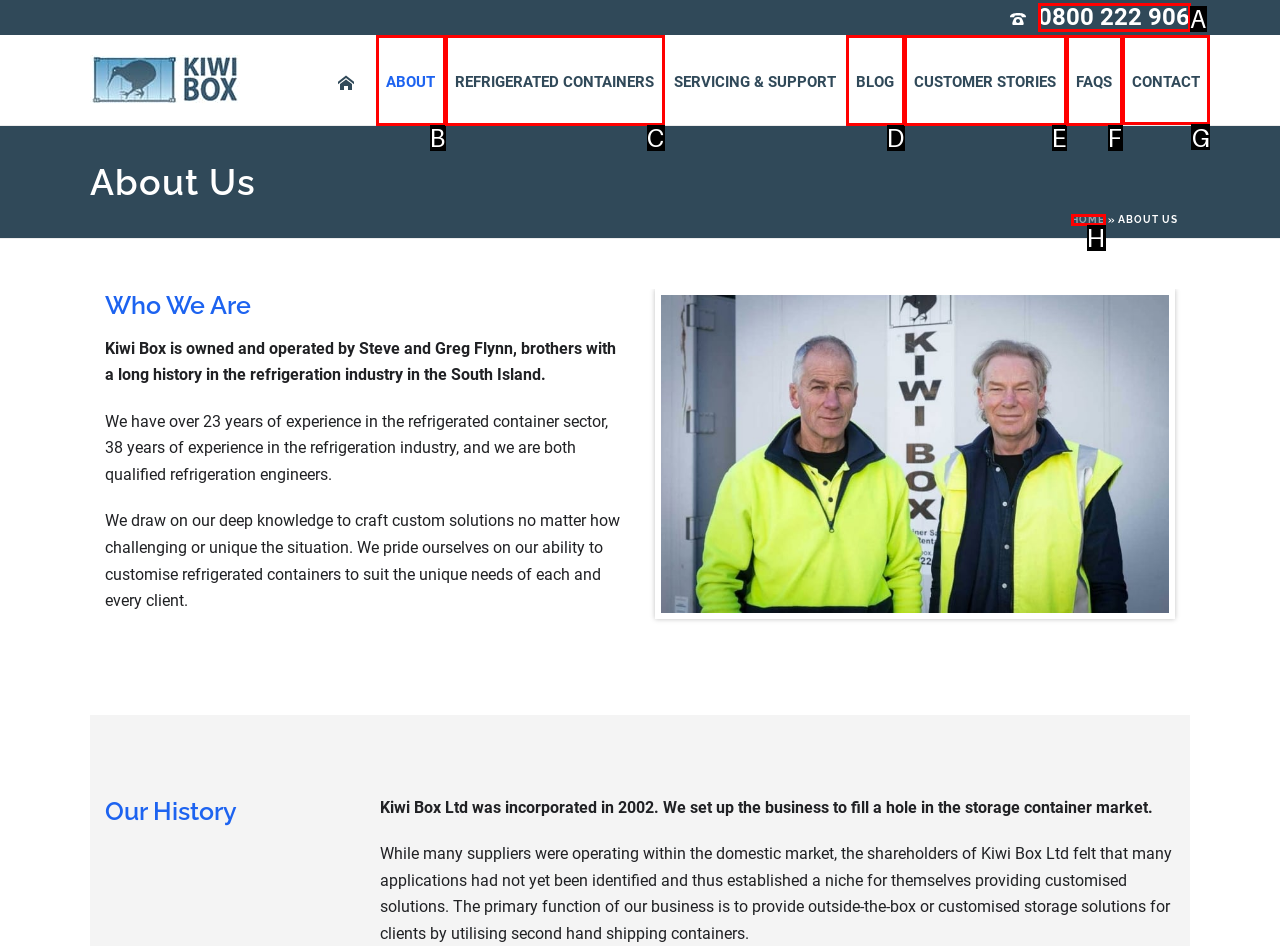Given the instruction: Go to CONTACT page, which HTML element should you click on?
Answer with the letter that corresponds to the correct option from the choices available.

G